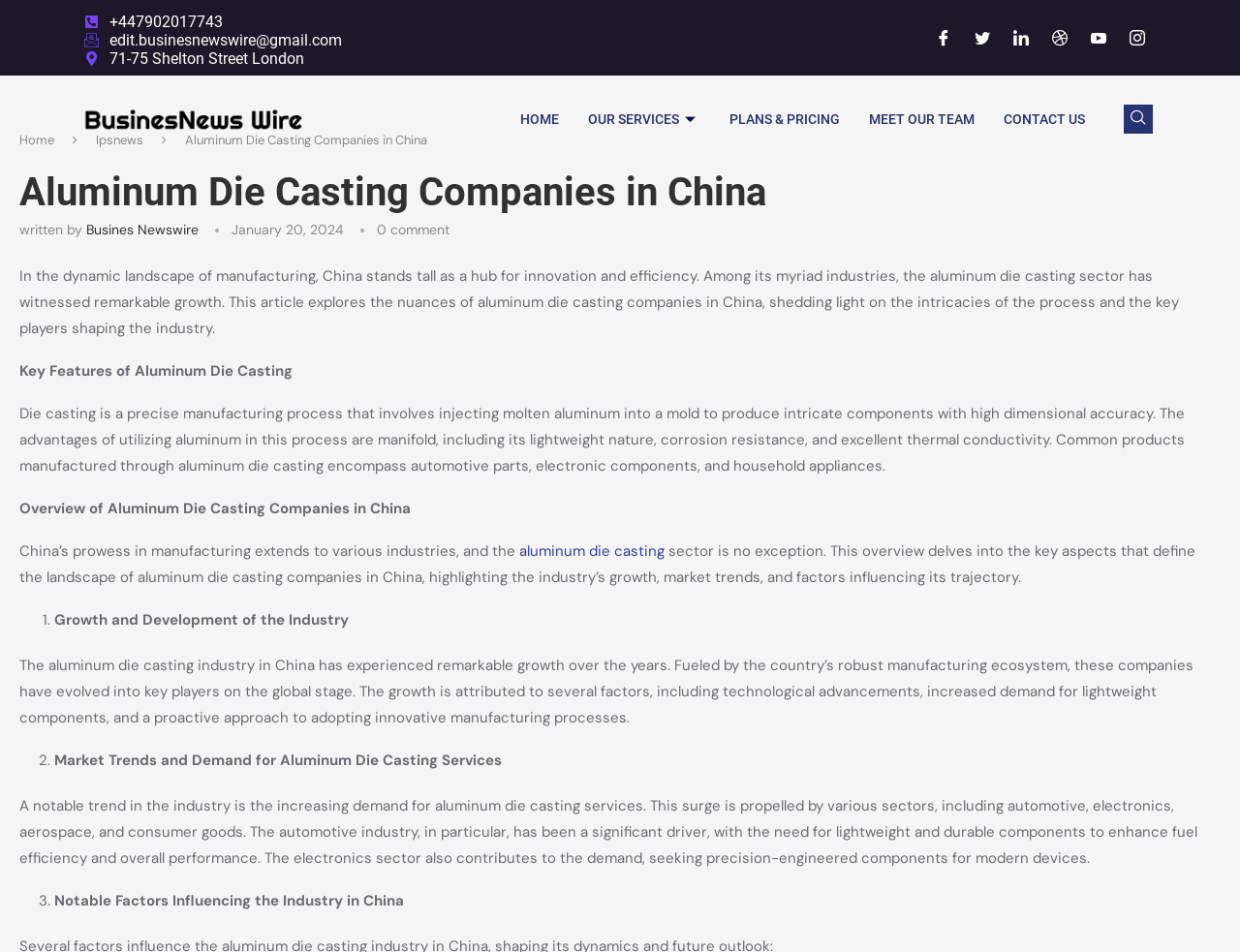Please give a one-word or short phrase response to the following question: 
What is the company's email address?

edit.businesnewswire@gmail.com